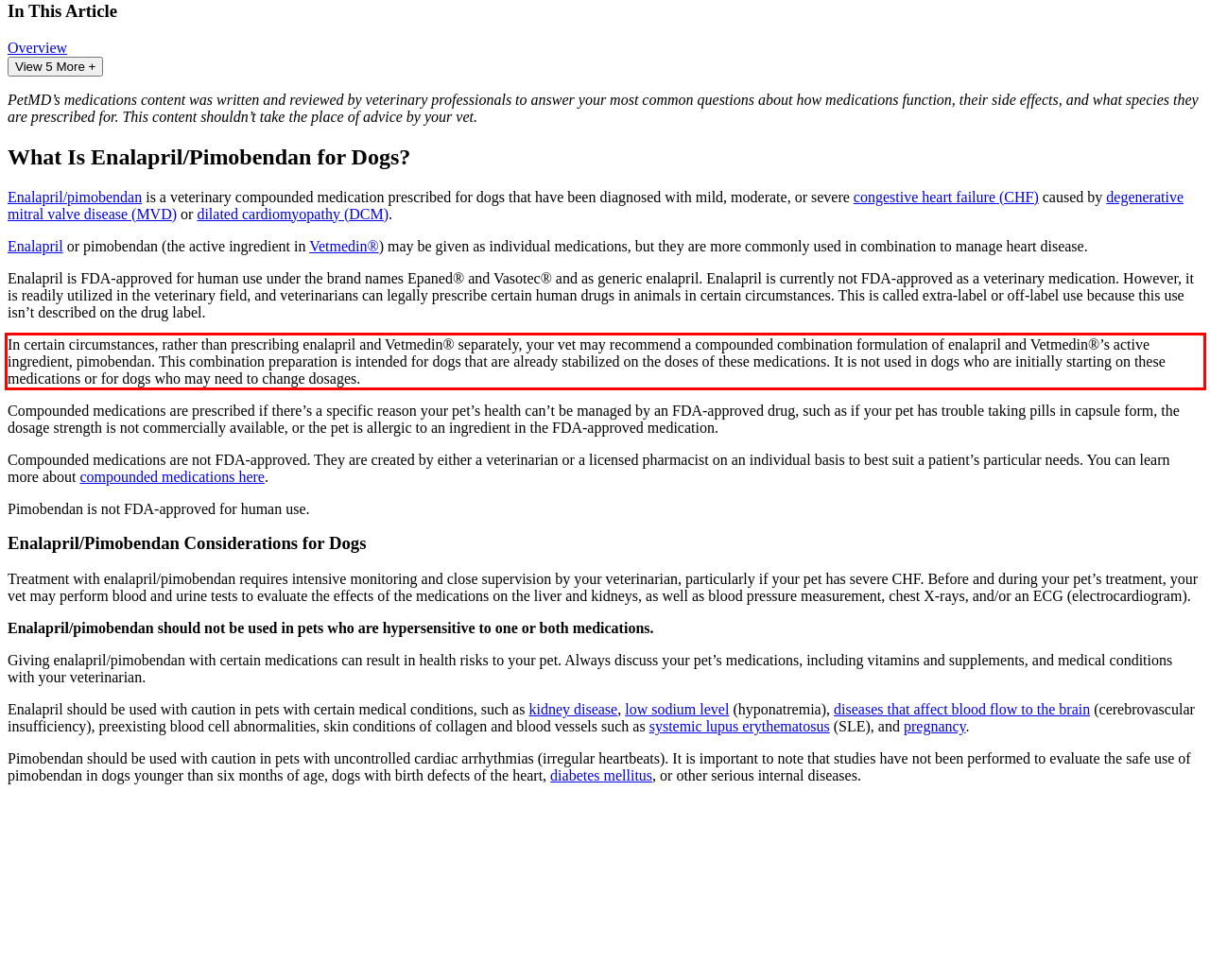Within the provided webpage screenshot, find the red rectangle bounding box and perform OCR to obtain the text content.

In certain circumstances, rather than prescribing enalapril and Vetmedin® separately, your vet may recommend a compounded combination formulation of enalapril and Vetmedin®’s active ingredient, pimobendan. This combination preparation is intended for dogs that are already stabilized on the doses of these medications. It is not used in dogs who are initially starting on these medications or for dogs who may need to change dosages.